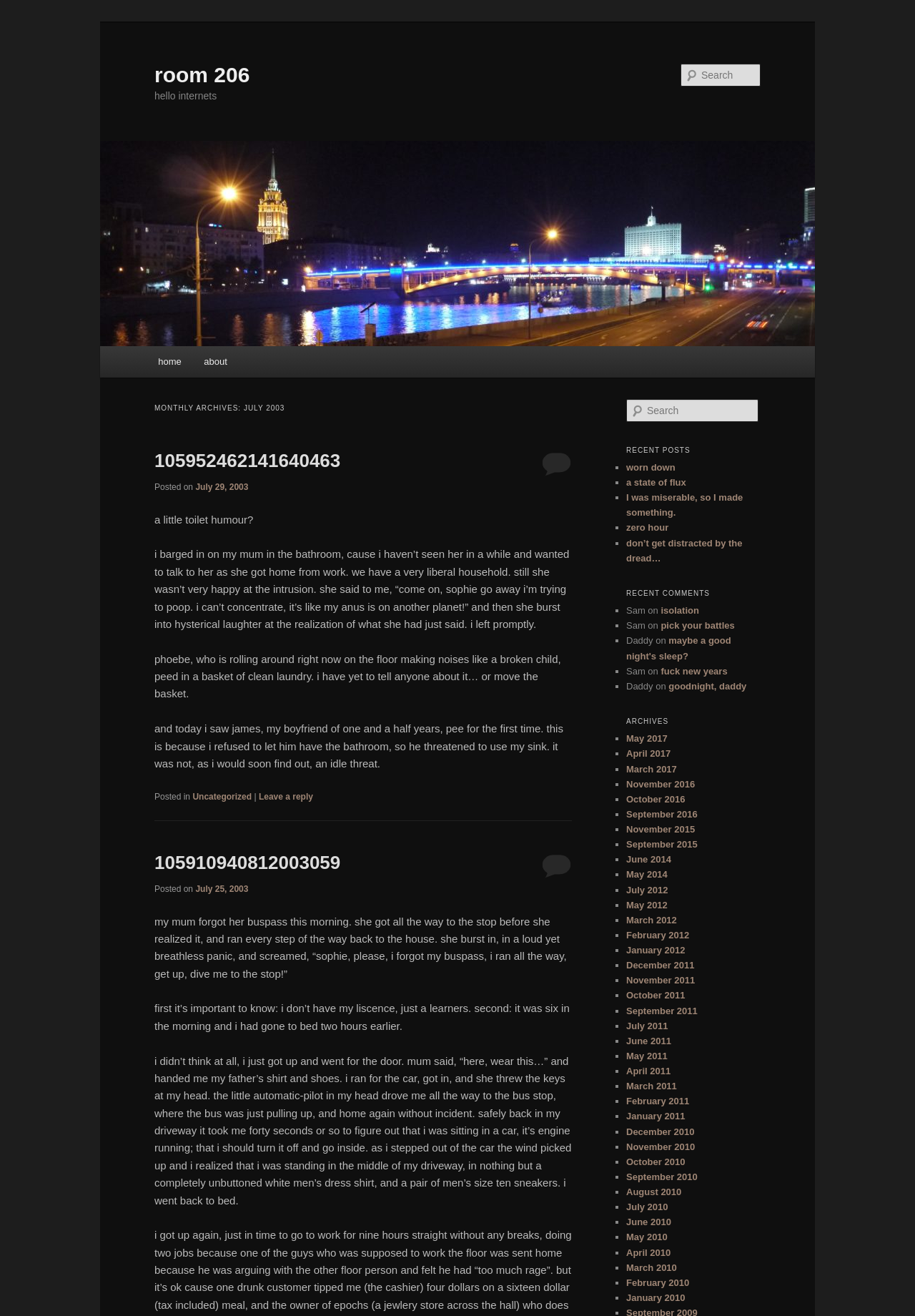Find the bounding box coordinates of the element to click in order to complete this instruction: "View recent posts". The bounding box coordinates must be four float numbers between 0 and 1, denoted as [left, top, right, bottom].

None